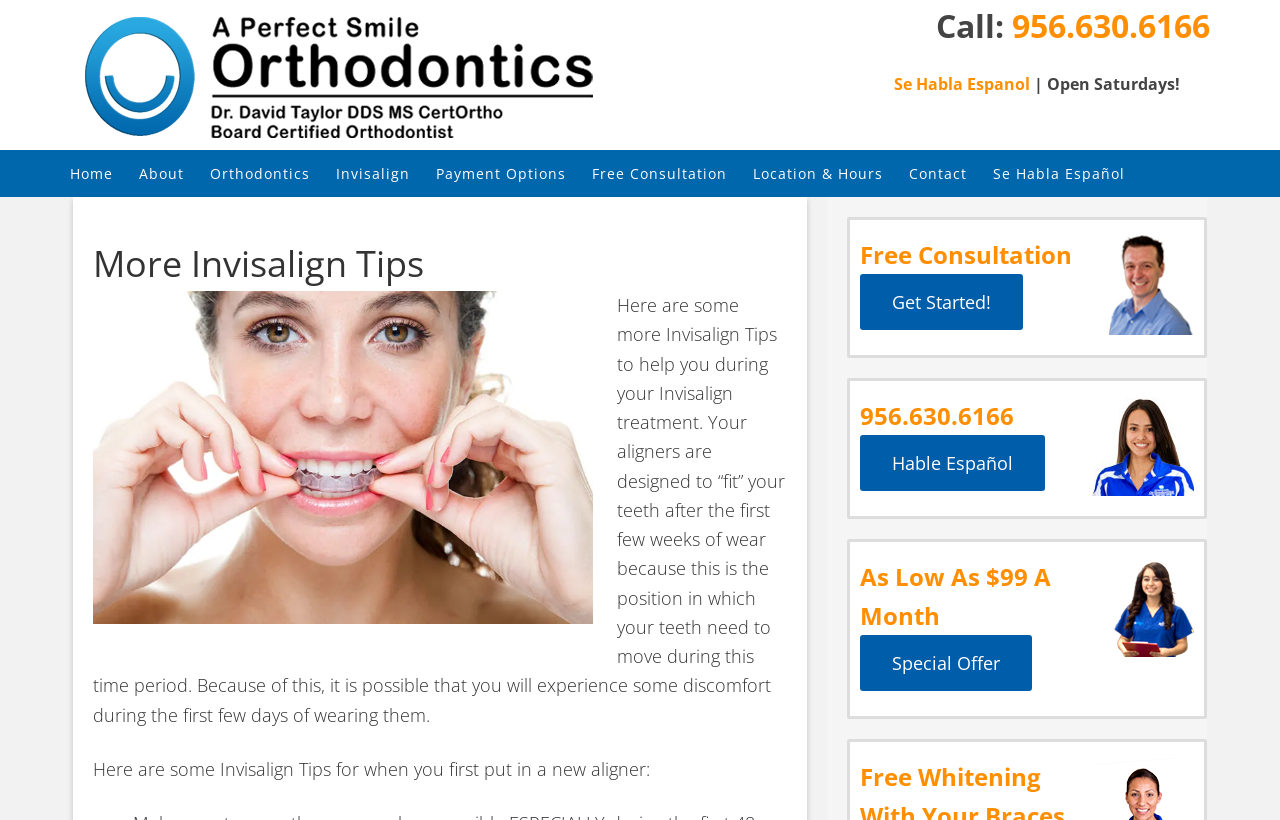Specify the bounding box coordinates of the element's region that should be clicked to achieve the following instruction: "Click on the 'Home' link". The bounding box coordinates consist of four float numbers between 0 and 1, in the format [left, top, right, bottom].

[0.055, 0.183, 0.109, 0.24]